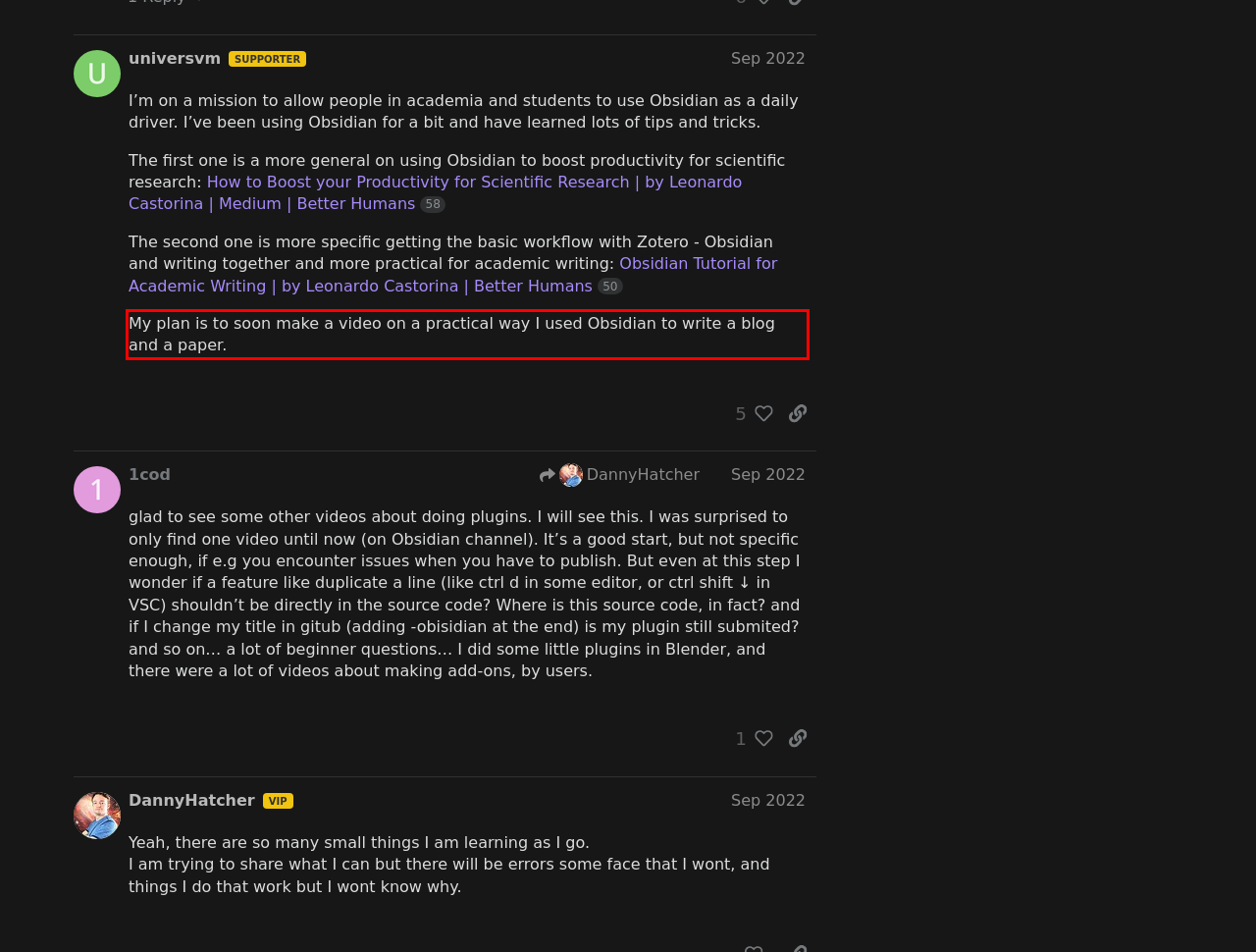Analyze the screenshot of a webpage where a red rectangle is bounding a UI element. Extract and generate the text content within this red bounding box.

My plan is to soon make a video on a practical way I used Obsidian to write a blog and a paper.